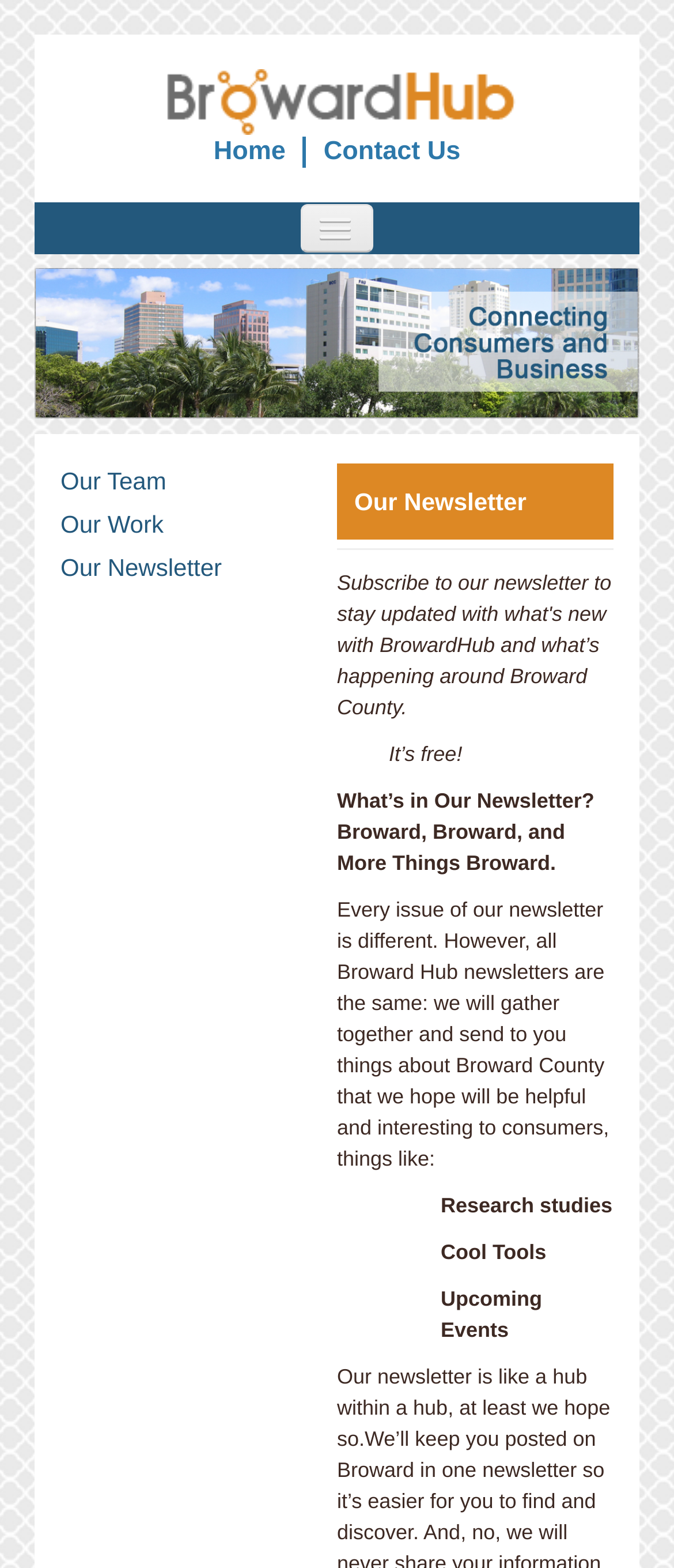Please locate the bounding box coordinates for the element that should be clicked to achieve the following instruction: "Contact Us". Ensure the coordinates are given as four float numbers between 0 and 1, i.e., [left, top, right, bottom].

[0.454, 0.087, 0.709, 0.107]